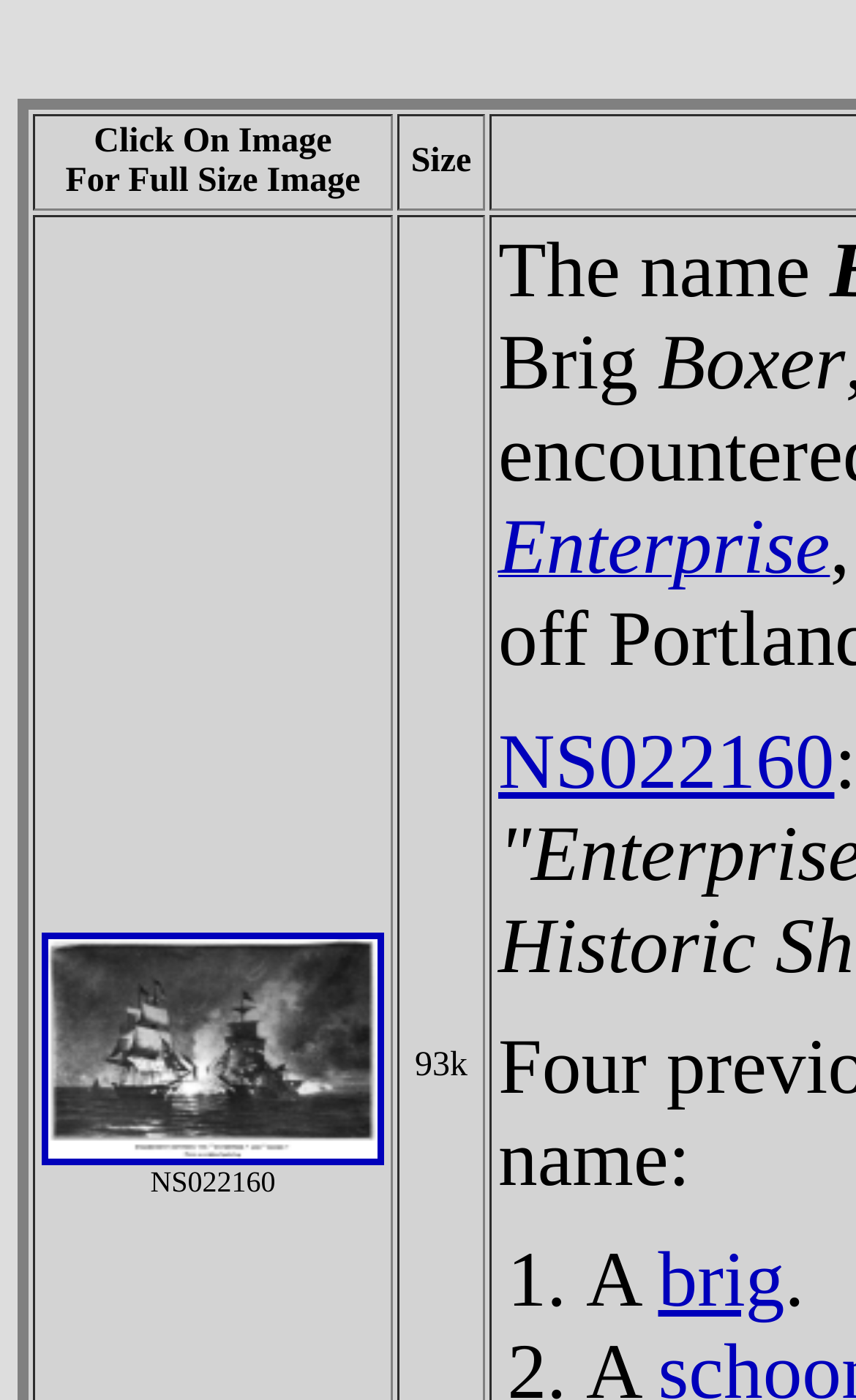Bounding box coordinates are specified in the format (top-left x, top-left y, bottom-right x, bottom-right y). All values are floating point numbers bounded between 0 and 1. Please provide the bounding box coordinate of the region this sentence describes: parent_node: NS022160

[0.049, 0.733, 0.449, 0.76]